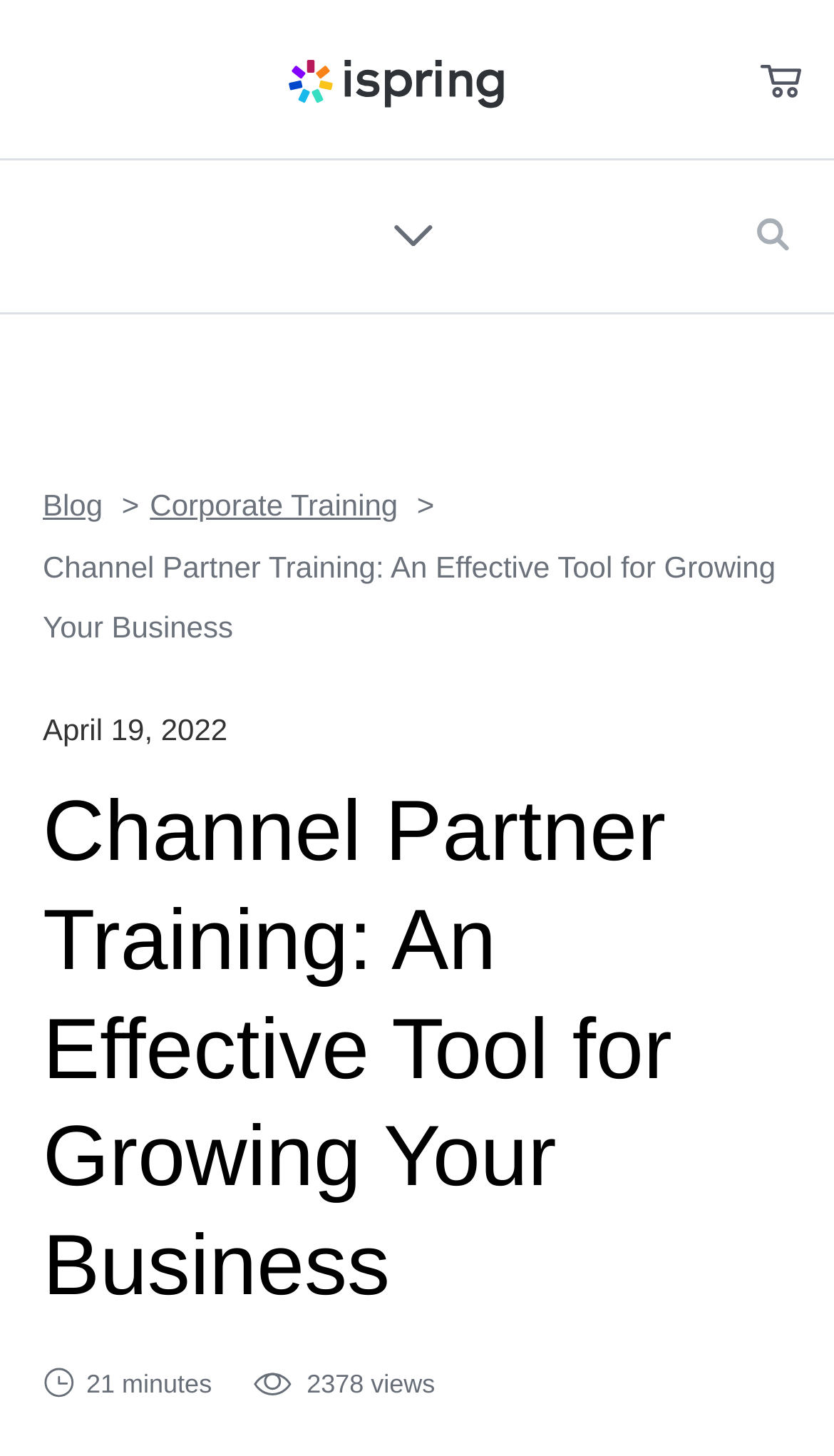Use one word or a short phrase to answer the question provided: 
What is the topmost button on the webpage?

Language